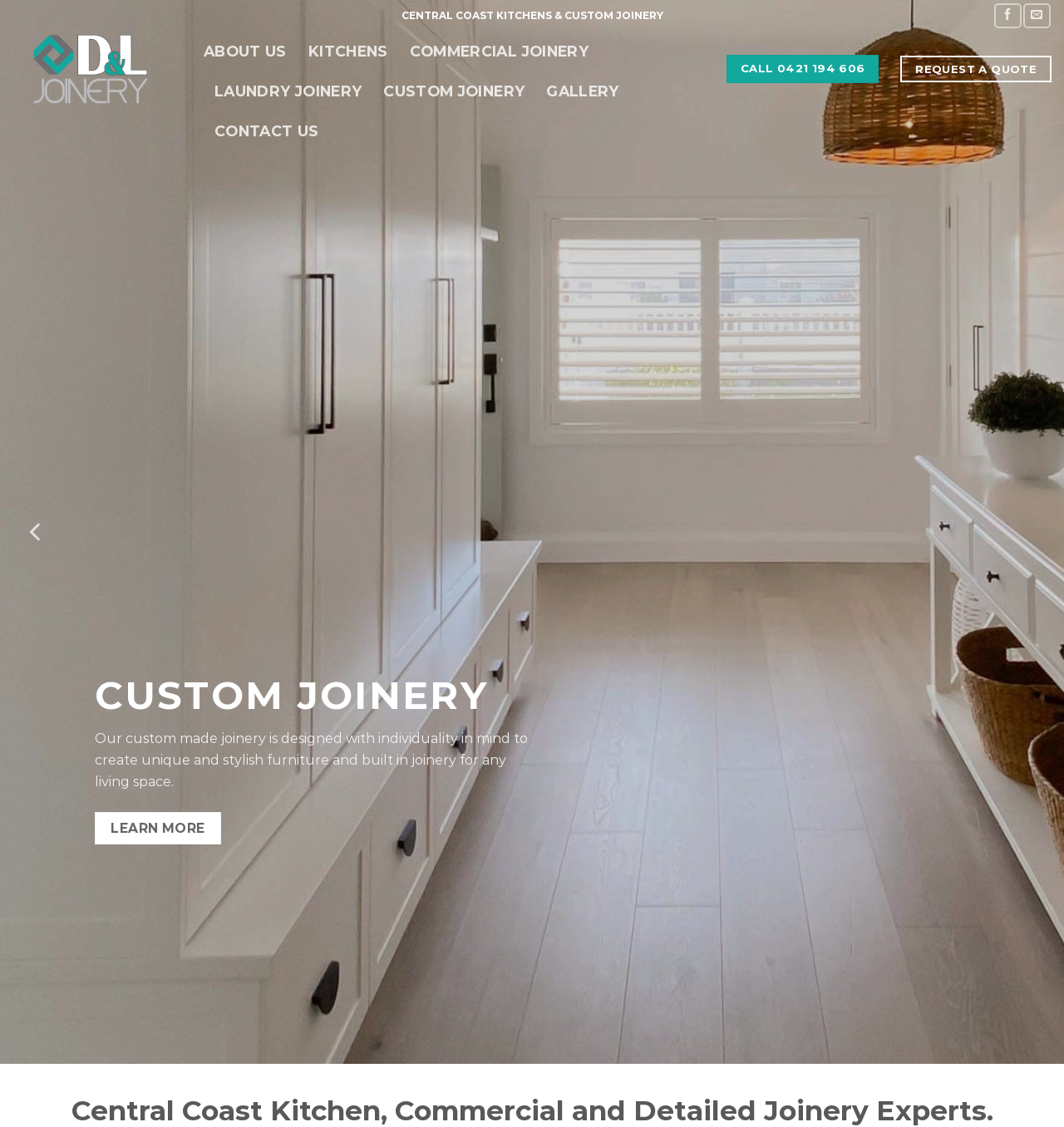Could you determine the bounding box coordinates of the clickable element to complete the instruction: "Click on ABOUT US"? Provide the coordinates as four float numbers between 0 and 1, i.e., [left, top, right, bottom].

[0.191, 0.028, 0.269, 0.064]